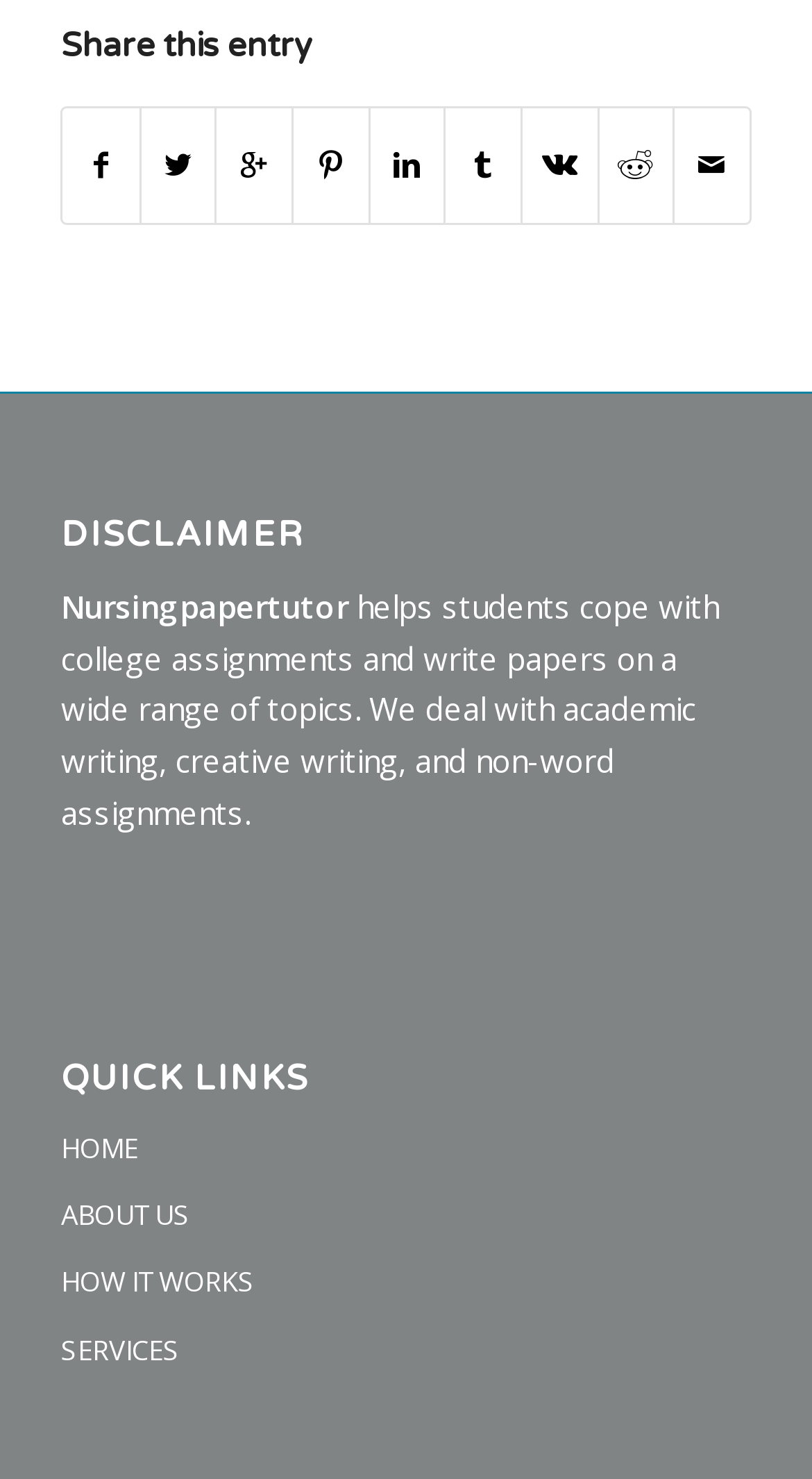Please give the bounding box coordinates of the area that should be clicked to fulfill the following instruction: "Share this entry". The coordinates should be in the format of four float numbers from 0 to 1, i.e., [left, top, right, bottom].

[0.075, 0.019, 0.925, 0.044]